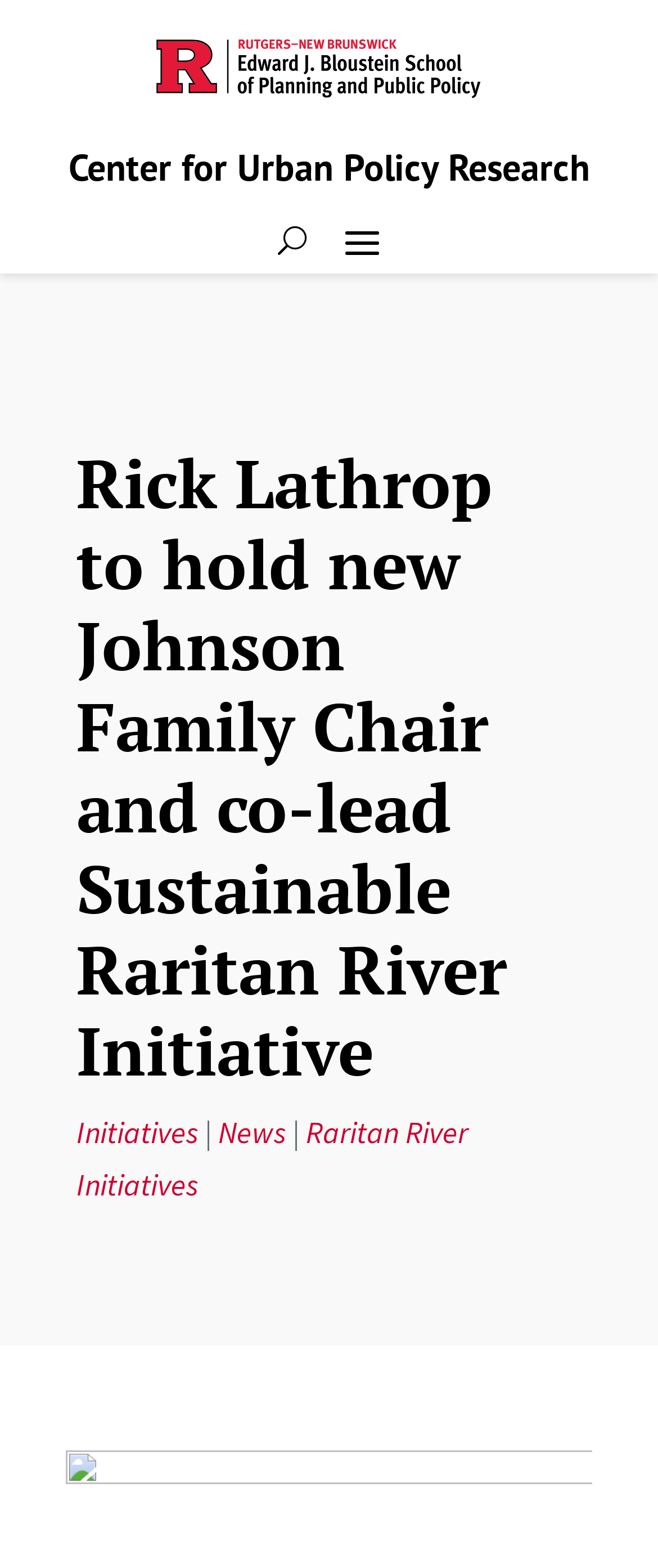Answer the following in one word or a short phrase: 
What is the position of the image on the webpage?

Top-left